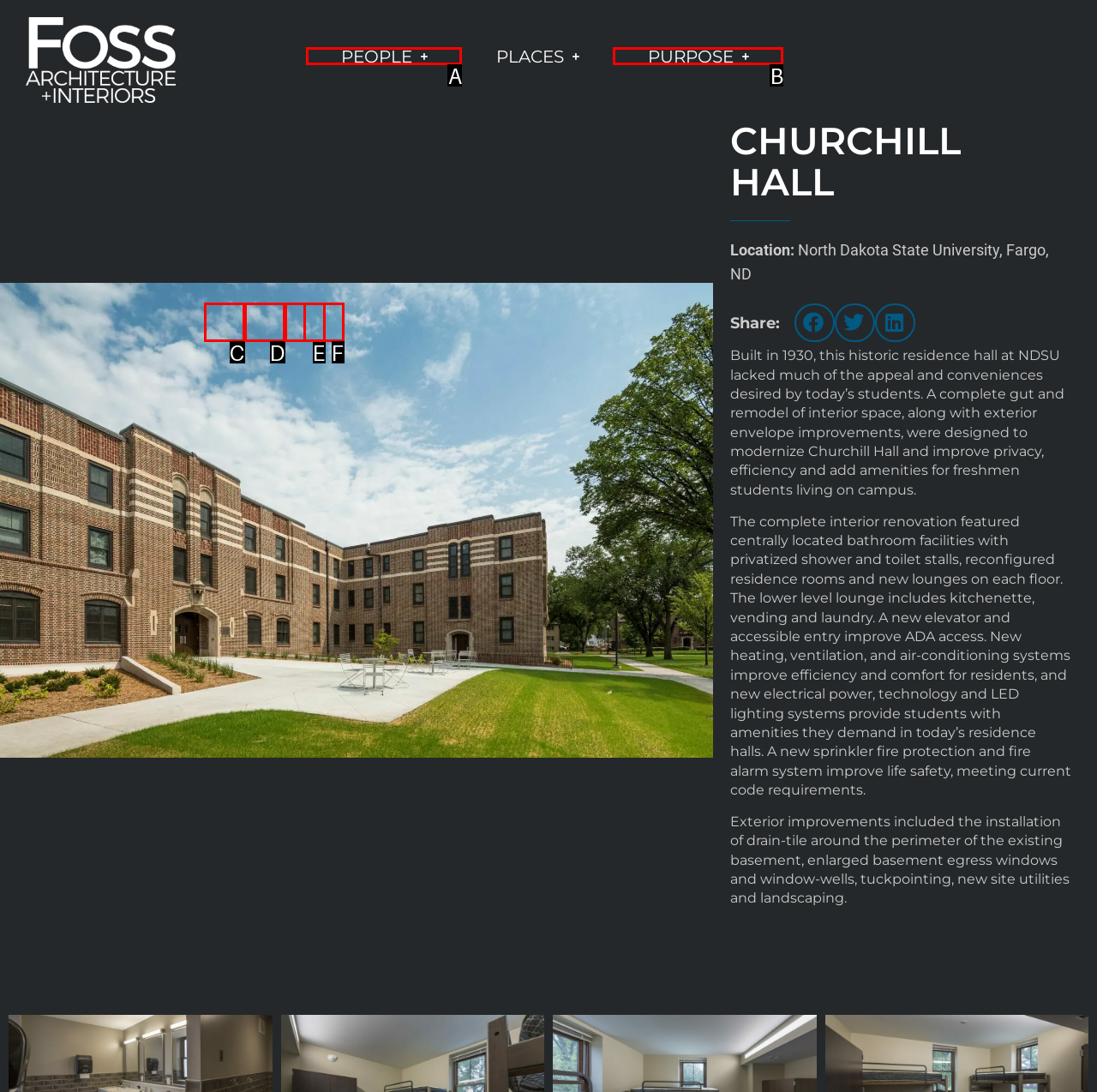Determine which option aligns with the description: aria-label="Share on twitter". Provide the letter of the chosen option directly.

D